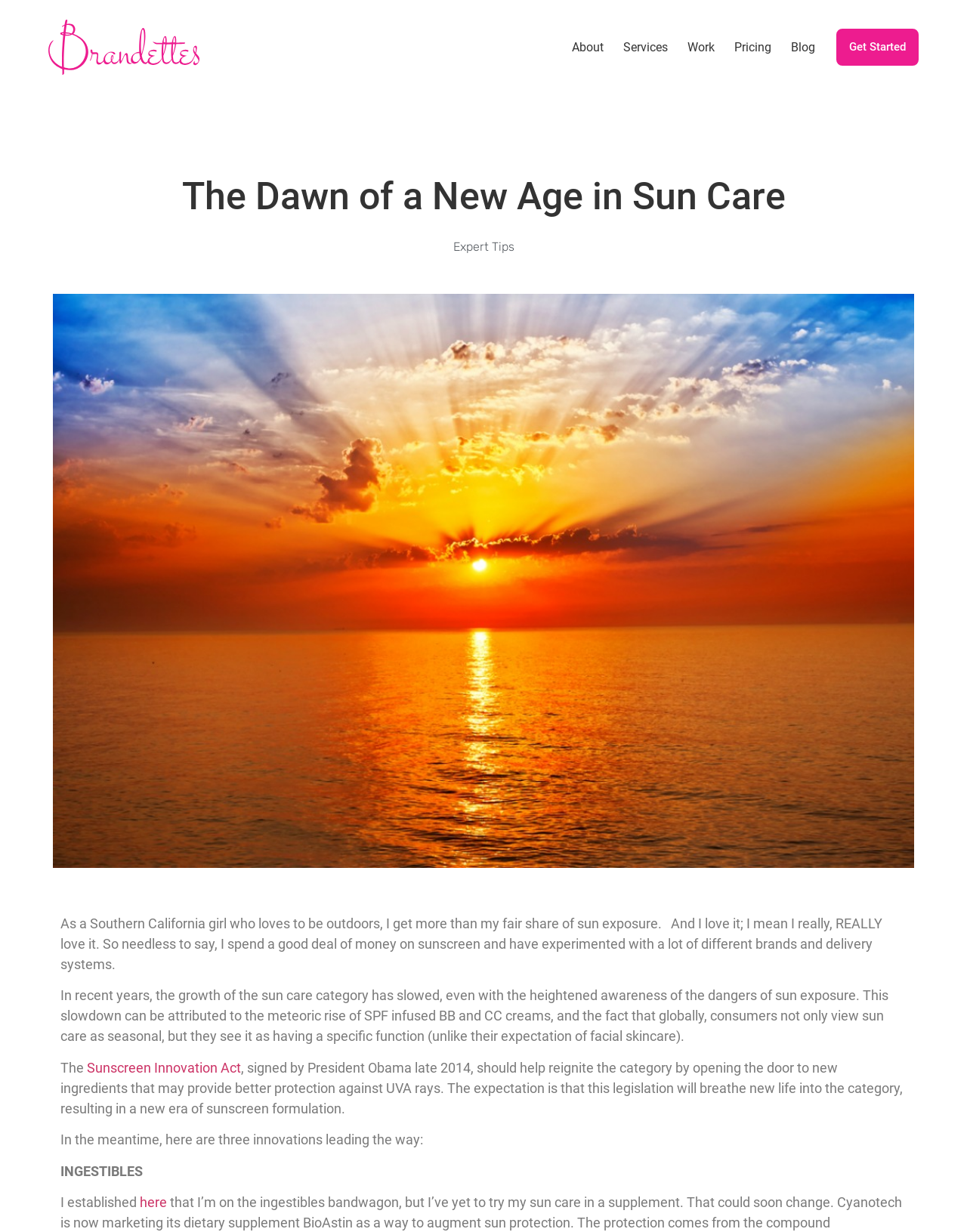Show me the bounding box coordinates of the clickable region to achieve the task as per the instruction: "Read the 'Expert Tips'".

[0.468, 0.194, 0.532, 0.206]